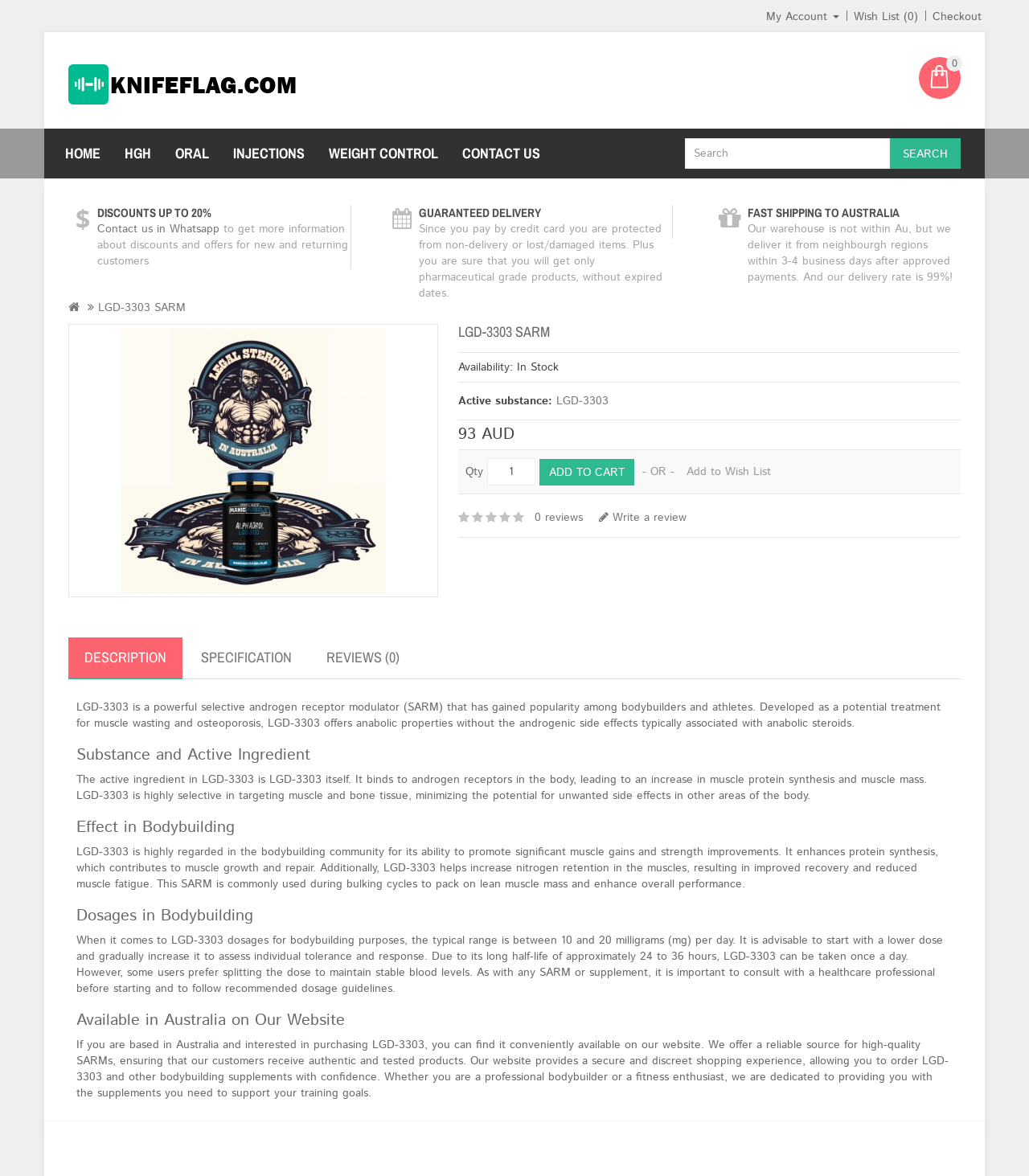What is the purpose of LGD-3303 SARM?
Utilize the information in the image to give a detailed answer to the question.

I inferred the purpose of LGD-3303 SARM by reading the description of the product which mentions its ability to promote muscle gains and strength improvements, and its use in bulking cycles to pack on lean muscle mass and enhance overall performance.